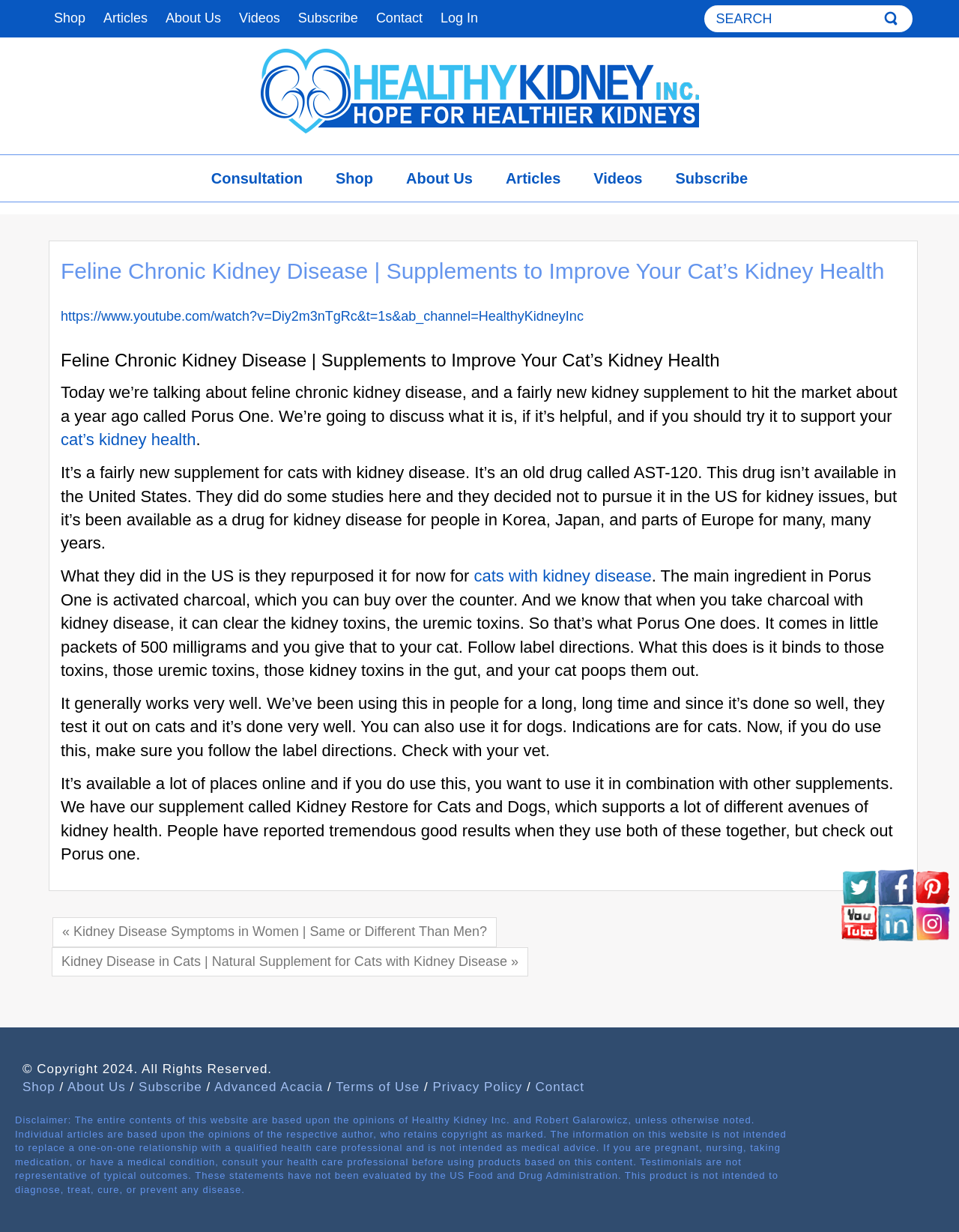Please locate the bounding box coordinates of the element that should be clicked to achieve the given instruction: "Search for something".

[0.732, 0.003, 0.953, 0.027]